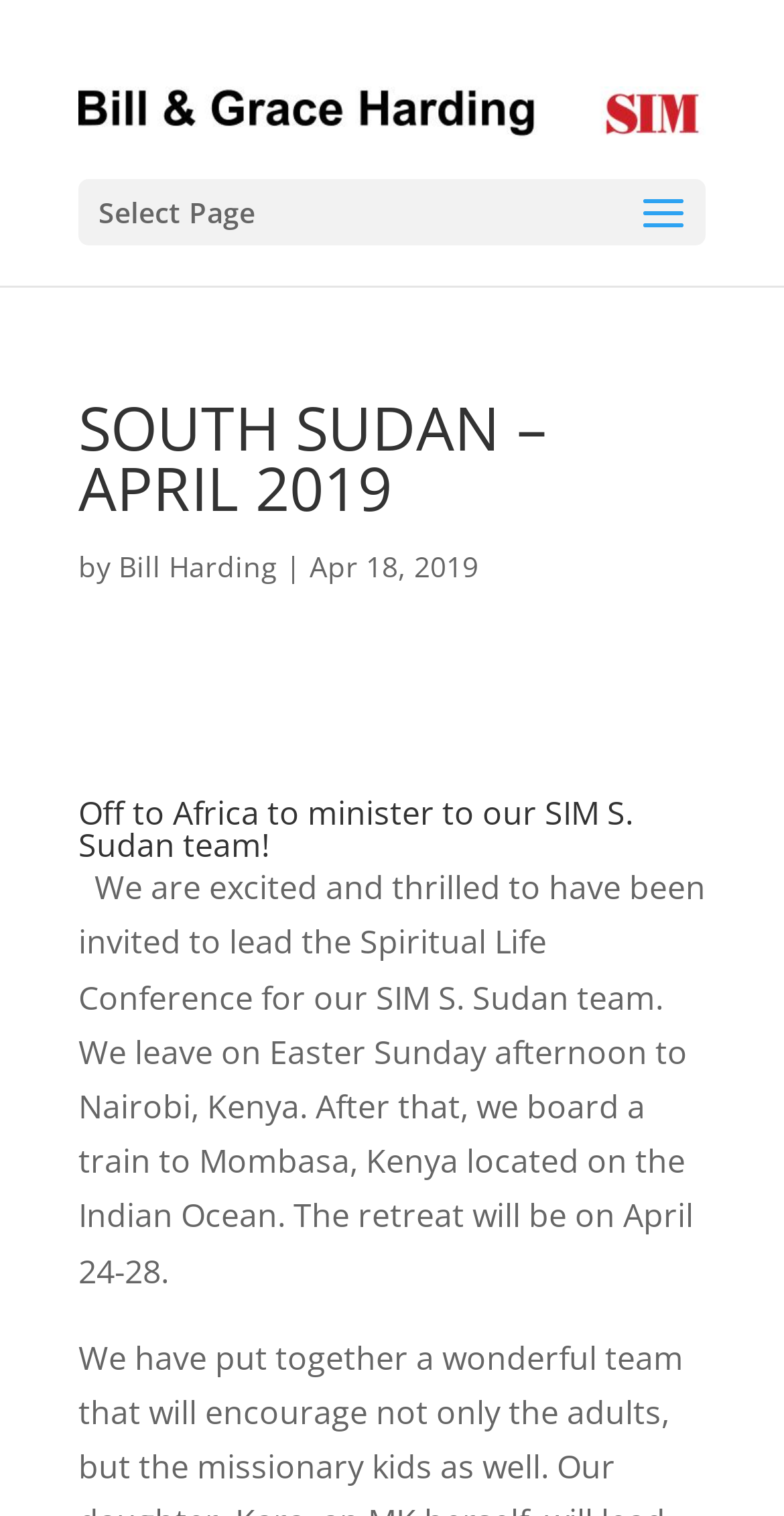What is the date of the event?
From the details in the image, answer the question comprehensively.

I found the answer by looking at the text 'Apr 18, 2019' which is likely to be the date of the event mentioned in the content.